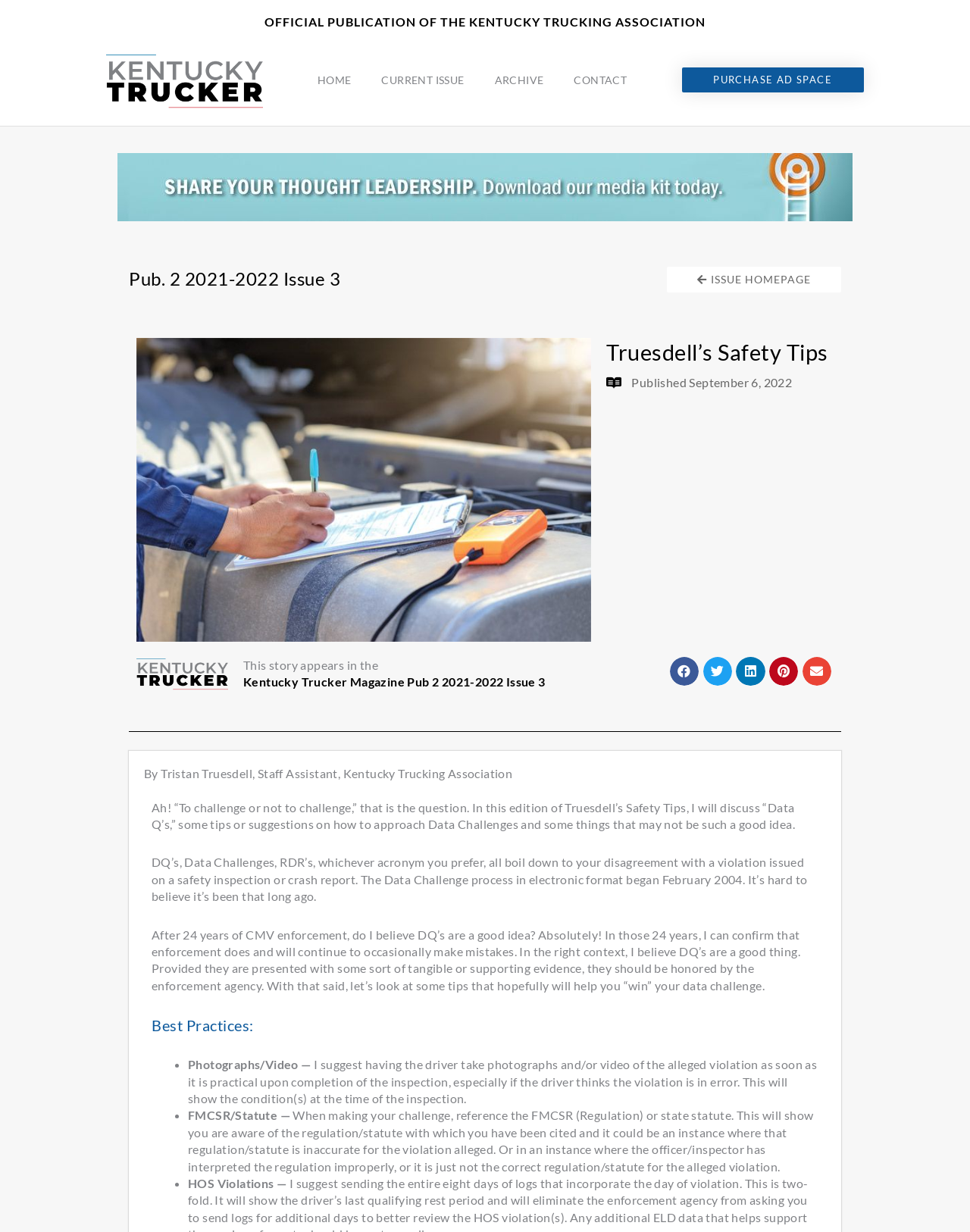What is the purpose of taking photographs and/or video of the alleged violation?
Answer the question with a single word or phrase, referring to the image.

To show the condition(s) at the time of the inspection